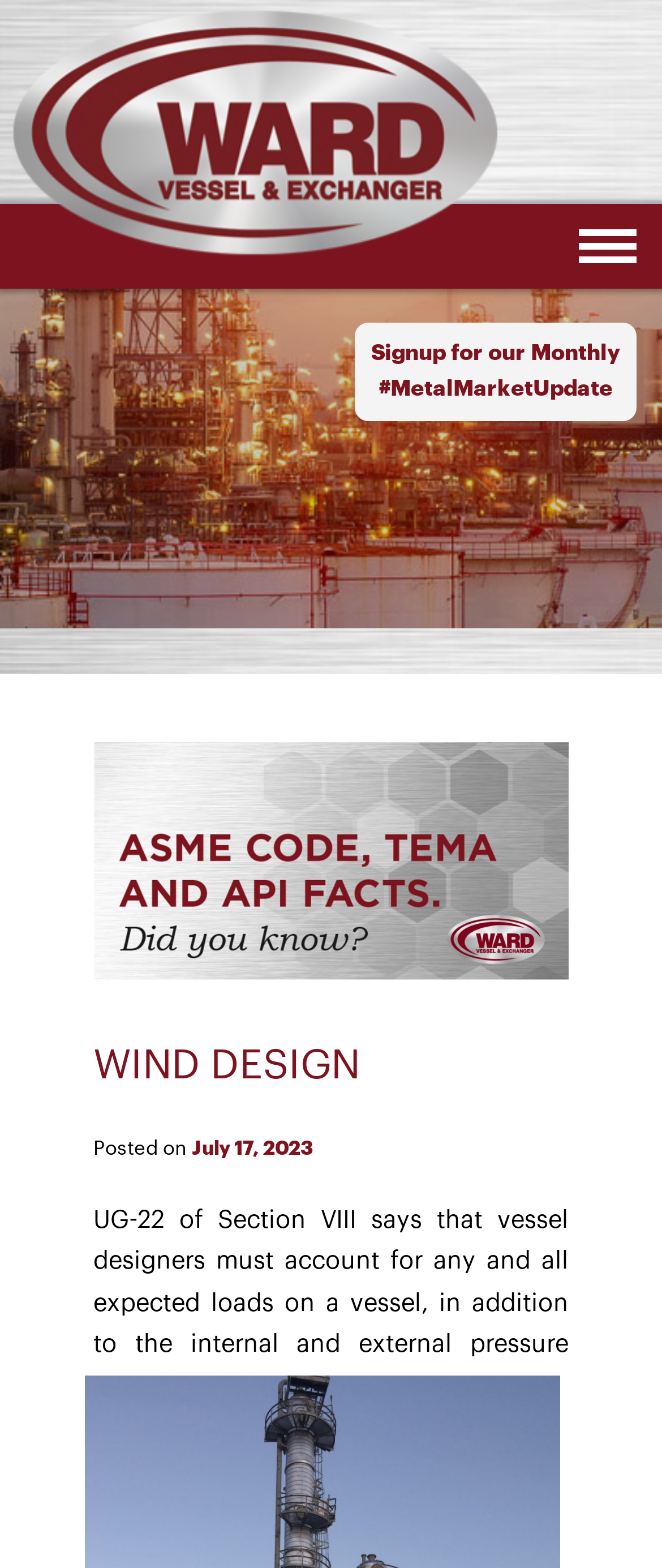Answer the question using only one word or a concise phrase: What is the content of the article about?

Vessel designers and loads